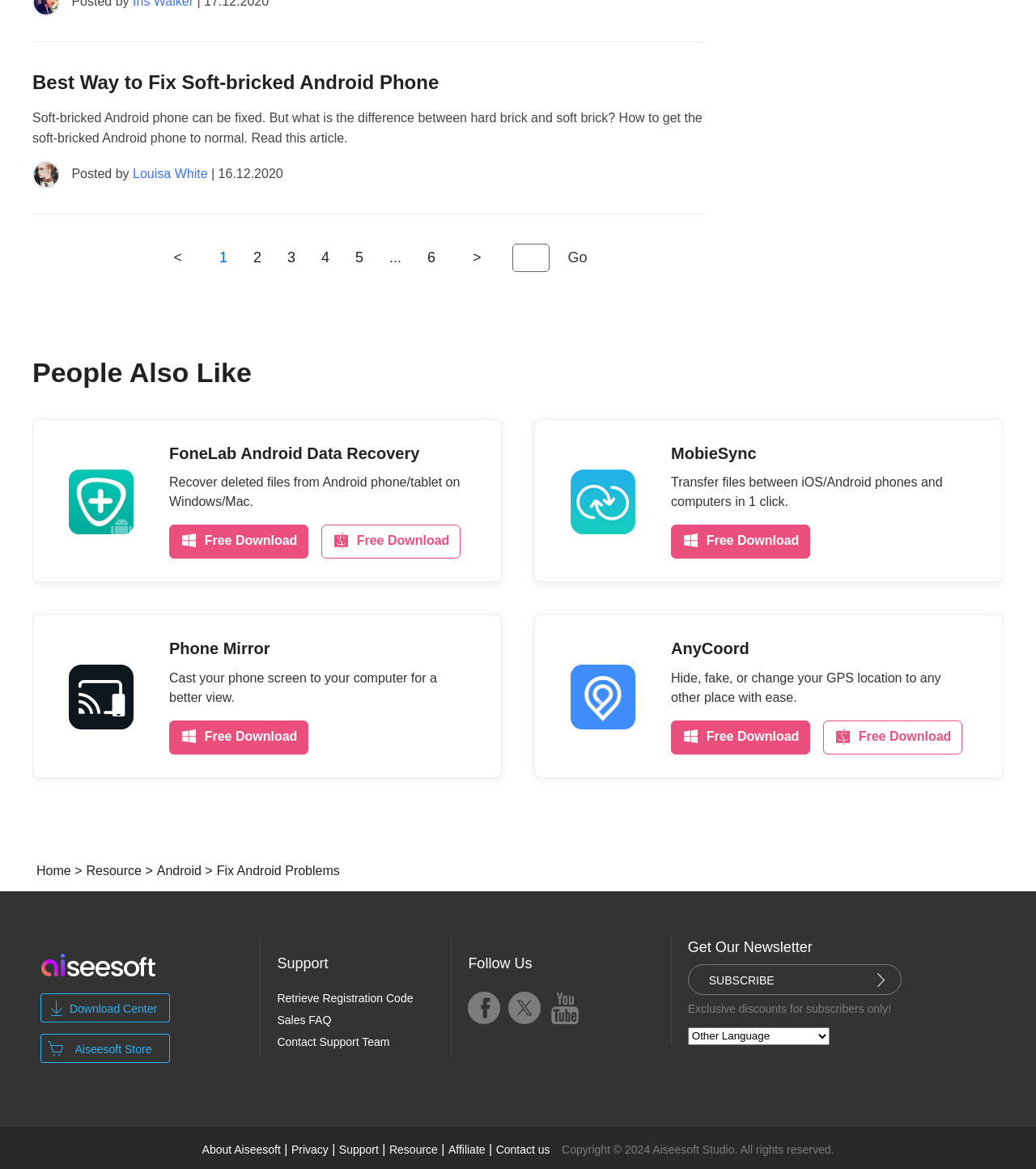Examine the image and give a thorough answer to the following question:
What are the recommended software for Android?

The recommended software for Android can be determined by looking at the images and links 'FoneLab Android Data Recovery', 'MobieSync', 'Phone Mirror', and 'AnyCoord' which are presented as recommendations for Android users.